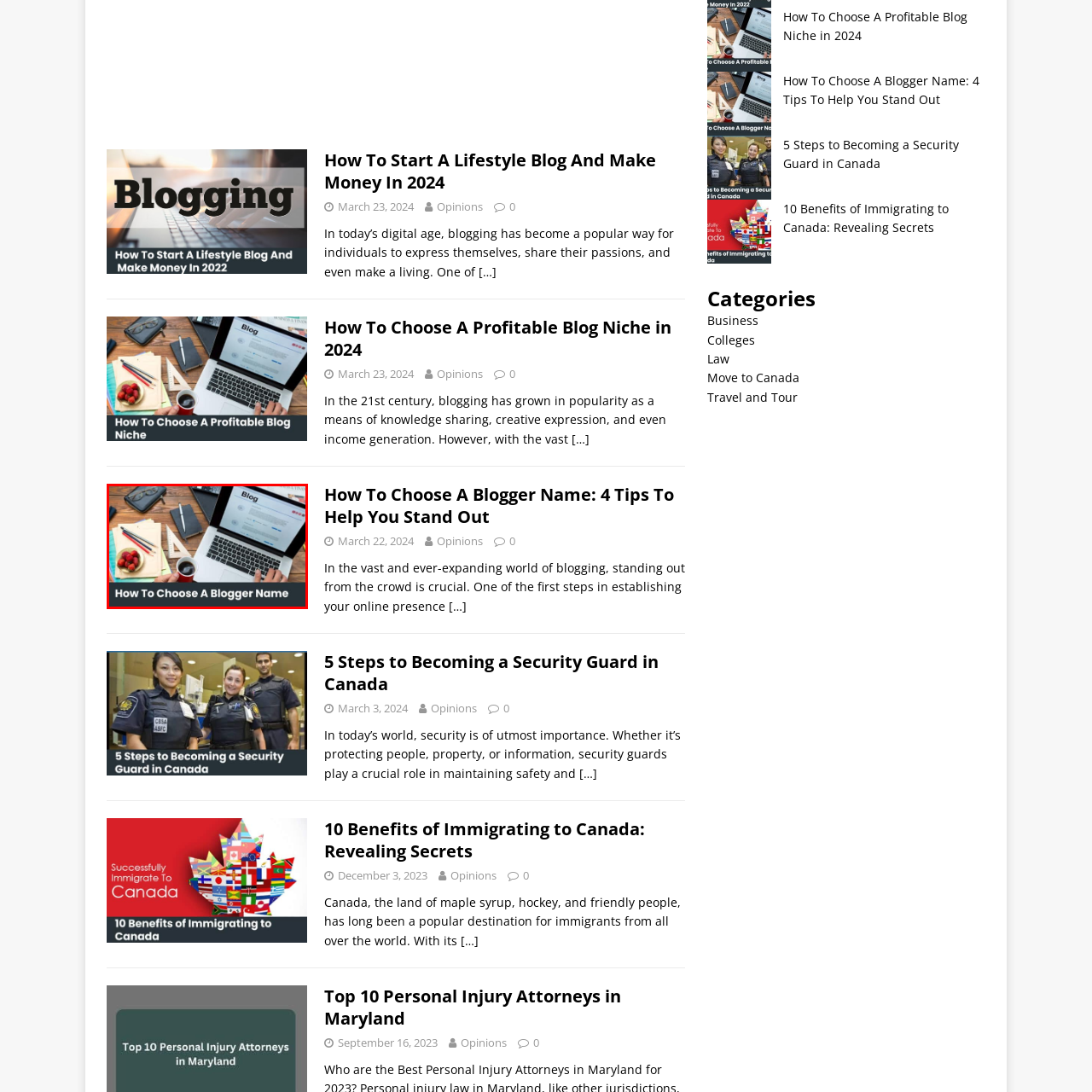Provide an elaborate description of the image marked by the red boundary.

This image illustrates the theme of "How To Choose A Blogger Name," featuring a well-organized workspace. A laptop is open, displaying a blog interface that hints at the process of selecting a suitable name for a blog. Surrounding the laptop are colorful note papers, a smartphone, and a small bowl of strawberries, adding a creative touch to the setup. The scene is completed with a hand grasping a red coffee cup, suggesting a moment of reflection or inspiration. This visual encapsulates the essence of blogging, emphasizing the importance of a catchy and memorable blog name in establishing an online presence.